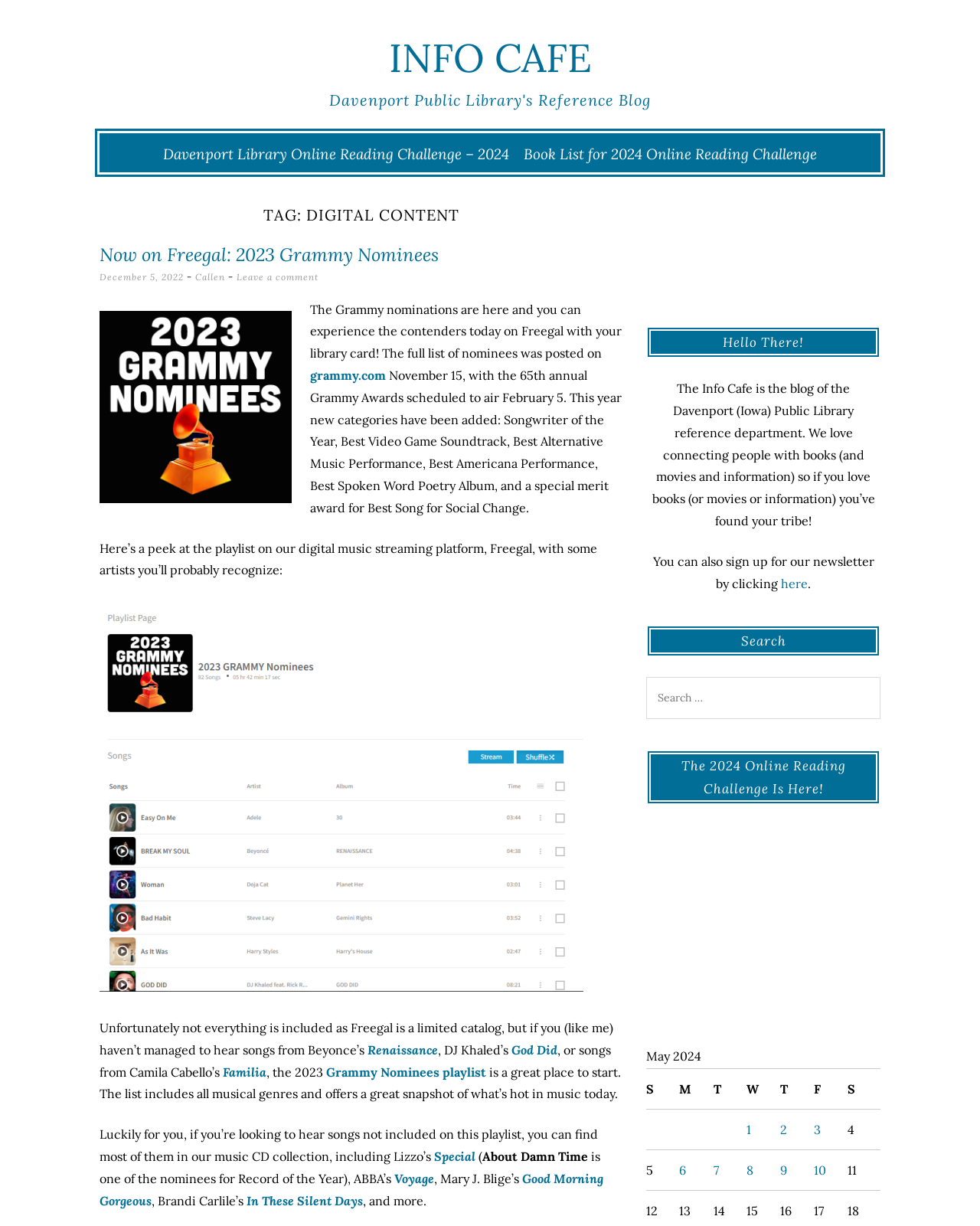Using the element description: "In These Silent Days", determine the bounding box coordinates. The coordinates should be in the format [left, top, right, bottom], with values between 0 and 1.

[0.252, 0.973, 0.37, 0.985]